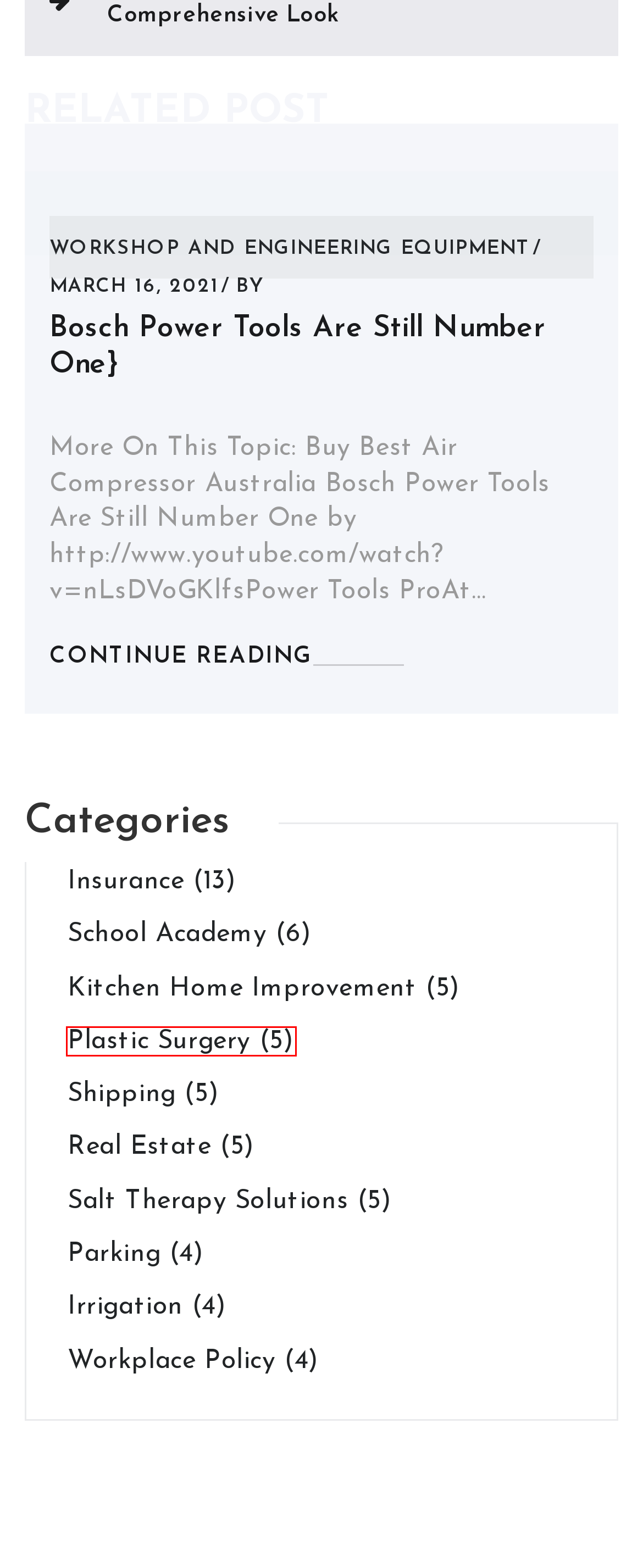Examine the screenshot of the webpage, noting the red bounding box around a UI element. Pick the webpage description that best matches the new page after the element in the red bounding box is clicked. Here are the candidates:
A. Real Estate – microdermoabrasion.org
B. Workplace Policy – microdermoabrasion.org
C. Shipping – microdermoabrasion.org
D. Kitchen Home Improvement – microdermoabrasion.org
E. Irrigation – microdermoabrasion.org
F. Plastic Surgery – microdermoabrasion.org
G. Parking – microdermoabrasion.org
H. Salt Therapy Solutions – microdermoabrasion.org

F